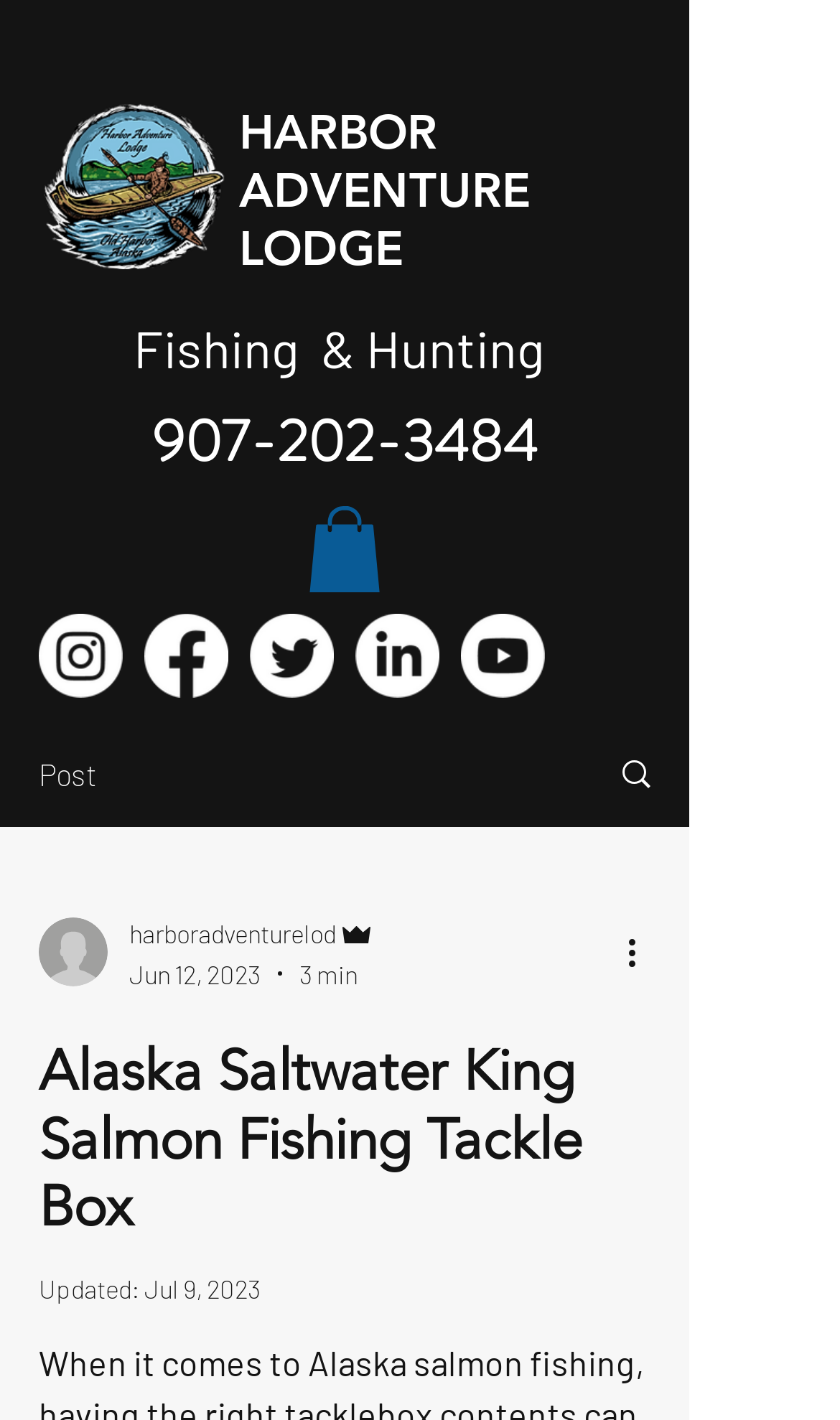Pinpoint the bounding box coordinates of the clickable element to carry out the following instruction: "Call the phone number."

[0.181, 0.282, 0.64, 0.34]